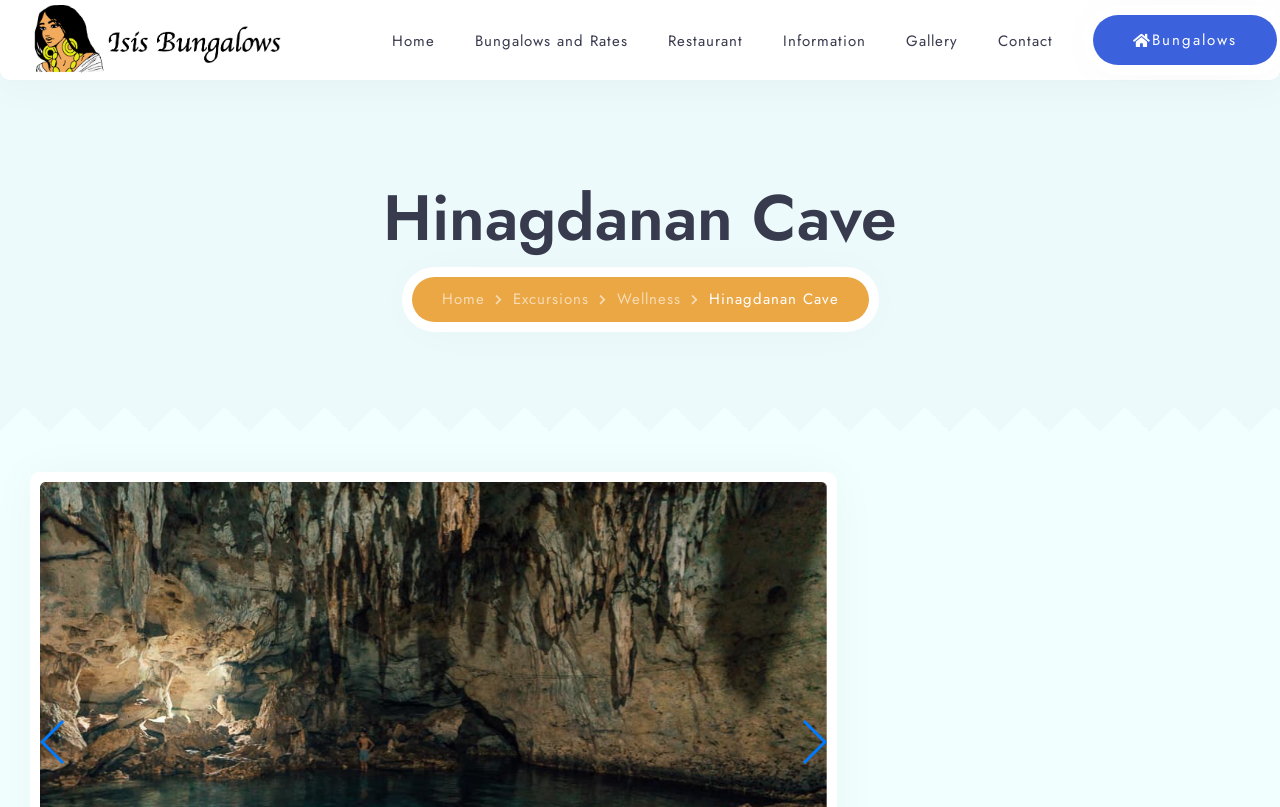Use a single word or phrase to answer the question: 
What is the topic of the heading below the navigation links?

Hinagdanan Cave